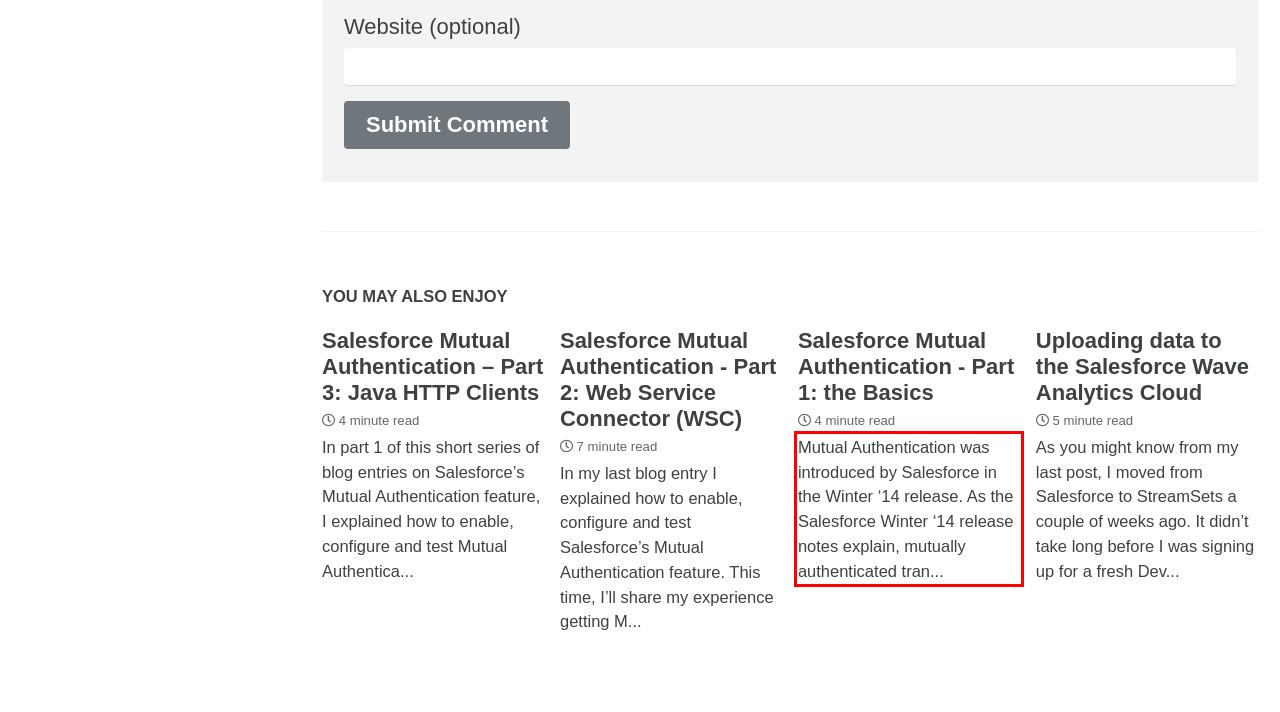Please identify the text within the red rectangular bounding box in the provided webpage screenshot.

Mutual Authentication was introduced by Salesforce in the Winter ‘14 release. As the Salesforce Winter ‘14 release notes explain, mutually authenticated tran...